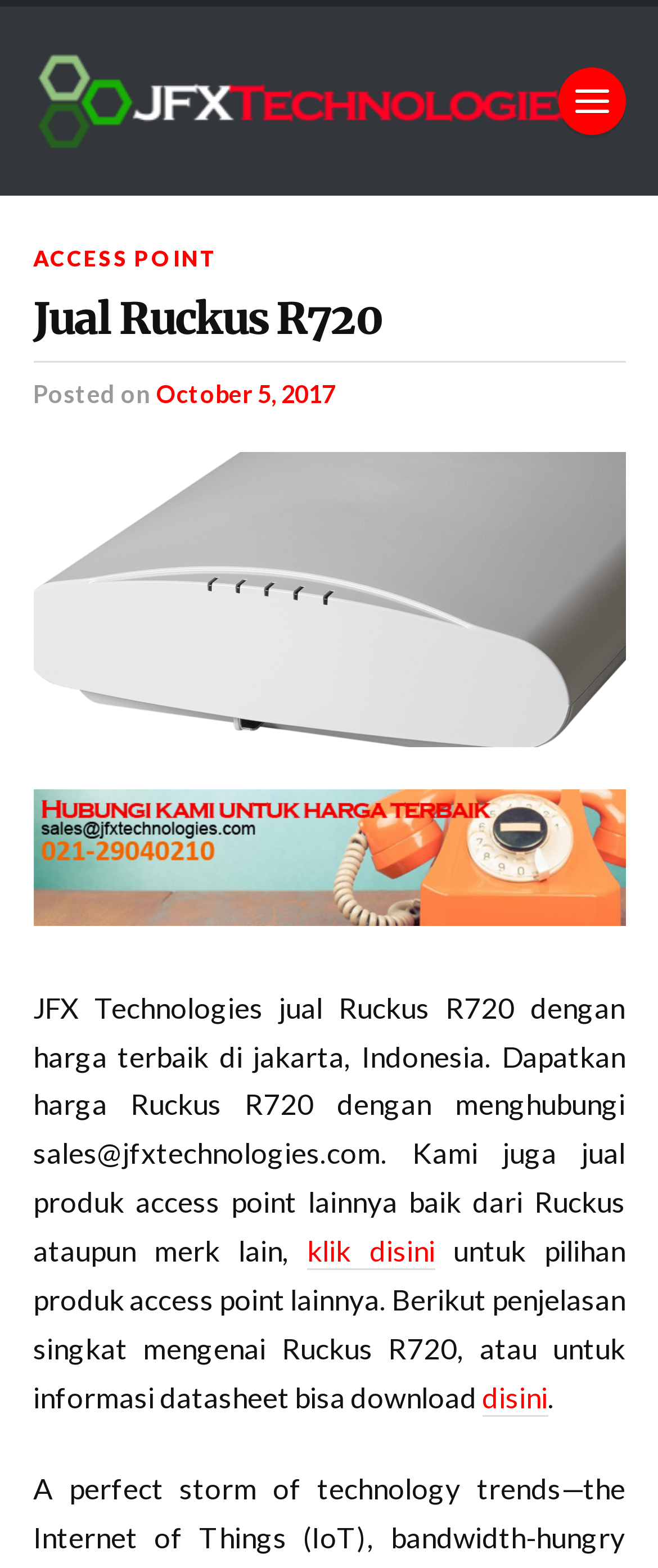Identify the bounding box coordinates of the region that should be clicked to execute the following instruction: "click on the 'Search' button".

None